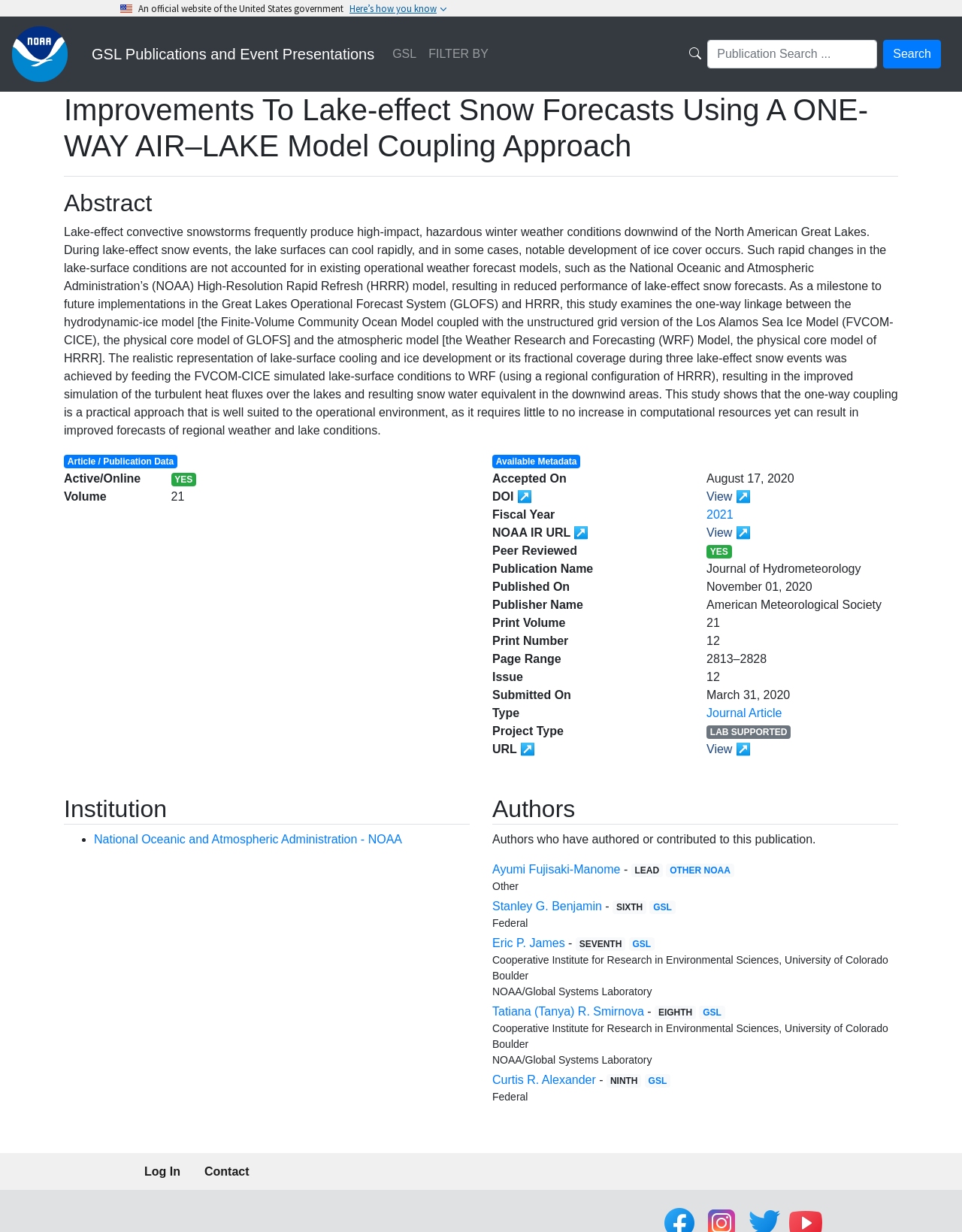Please provide a comprehensive answer to the question based on the screenshot: Who is the lead author of this publication?

I found the lead author by looking at the 'Authors' section, which is located below the abstract. The text 'Ayumi Fujisaki-Manome' is listed as the lead author, denoted by the 'LEAD' label.